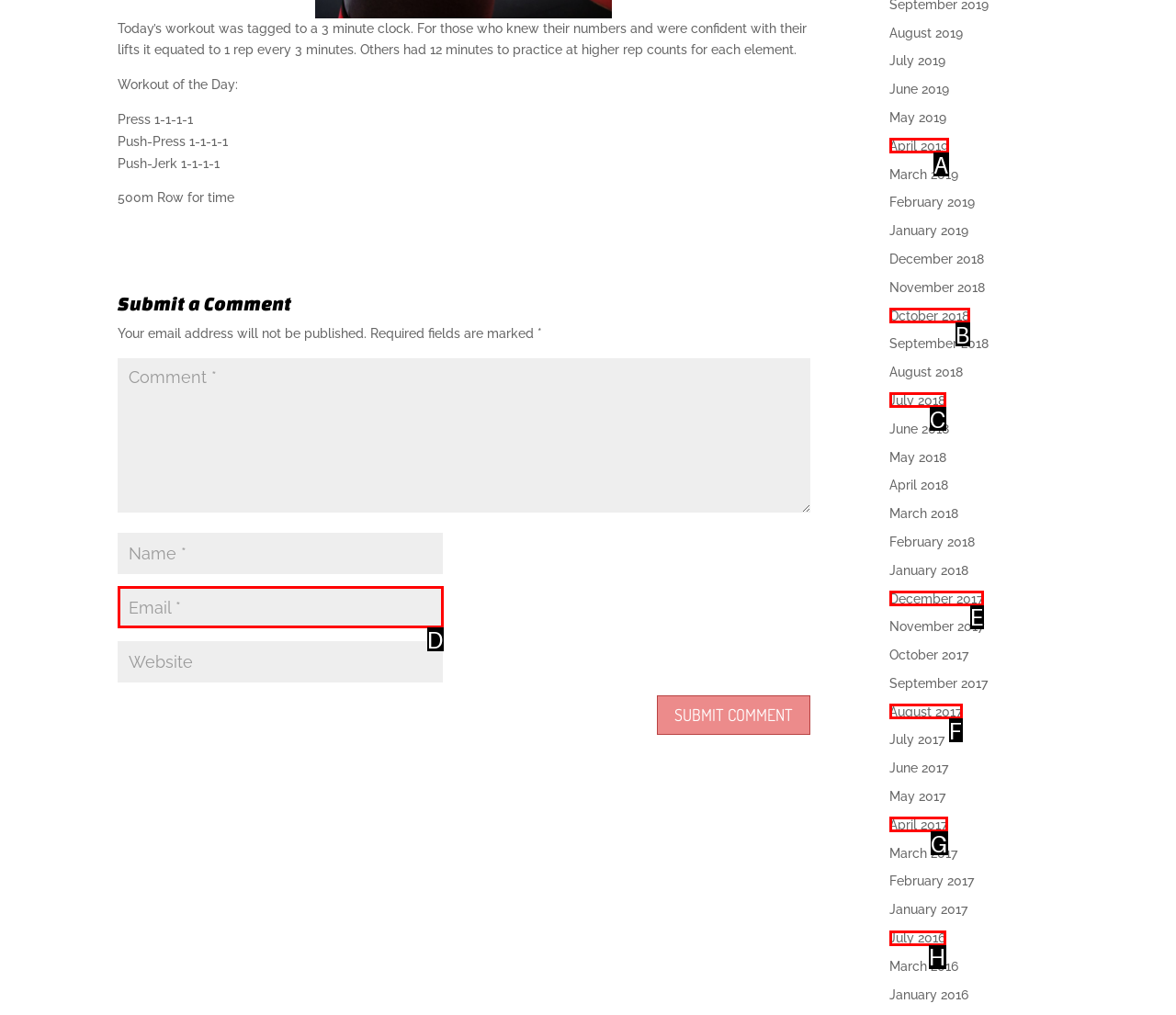Match the HTML element to the given description: input value="Email *" aria-describedby="email-notes" name="email"
Indicate the option by its letter.

D